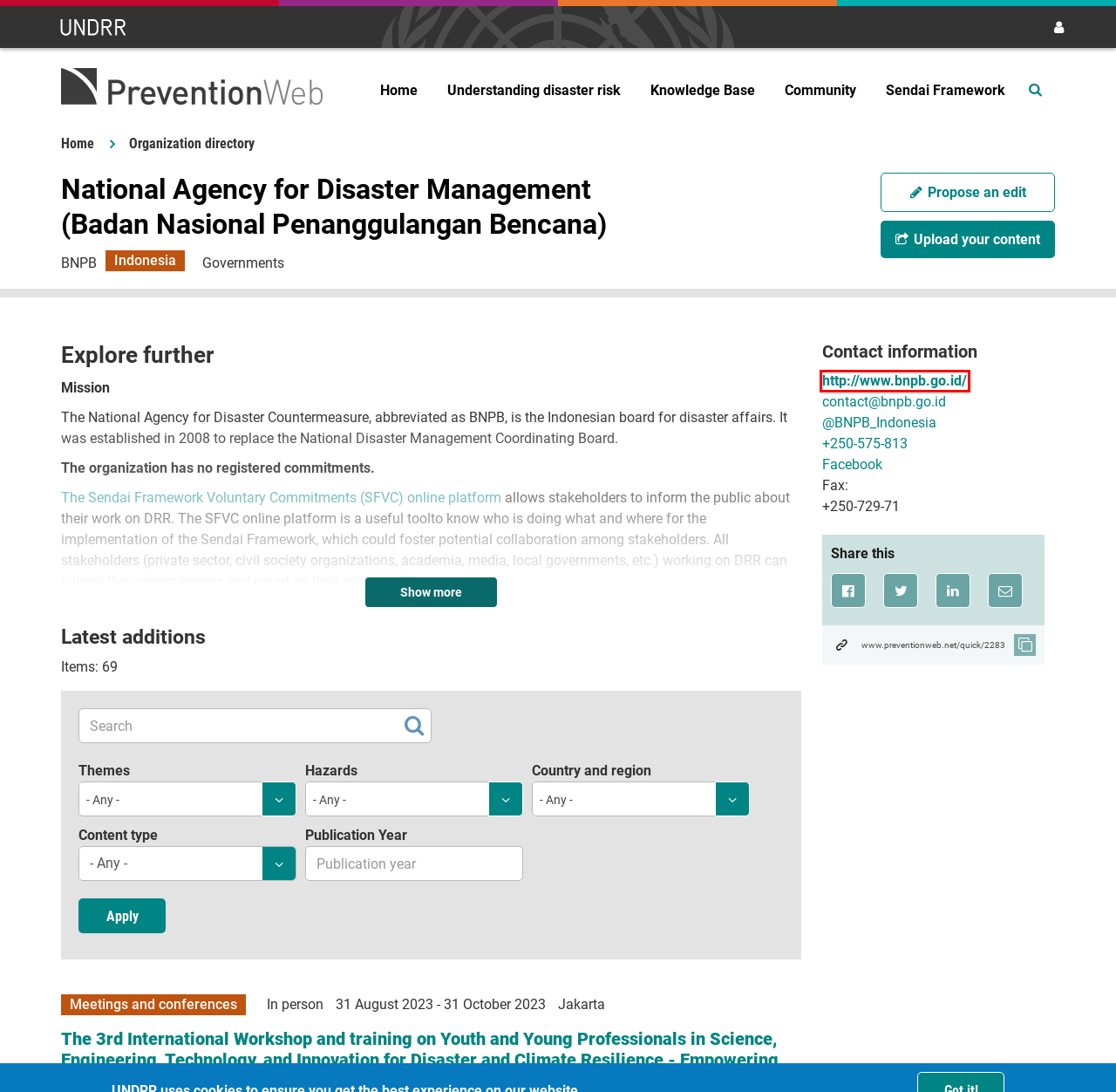Review the webpage screenshot provided, noting the red bounding box around a UI element. Choose the description that best matches the new webpage after clicking the element within the bounding box. The following are the options:
A. Badan Nasional Penanggulangan Bencana -  BNPB
B. Fraud Alert | UNDRR
C. Subscribe to UNDRR Updates | UNDRR
D. THE 17 GOALS | Sustainable Development
E. Sendai Voluntary Commitments
F. Submit your content to PreventionWeb | PreventionWeb
G. What is the Sendai Framework for Disaster Risk Reduction? | UNDRR
H. Tell Us What You Think | PreventionWeb

A